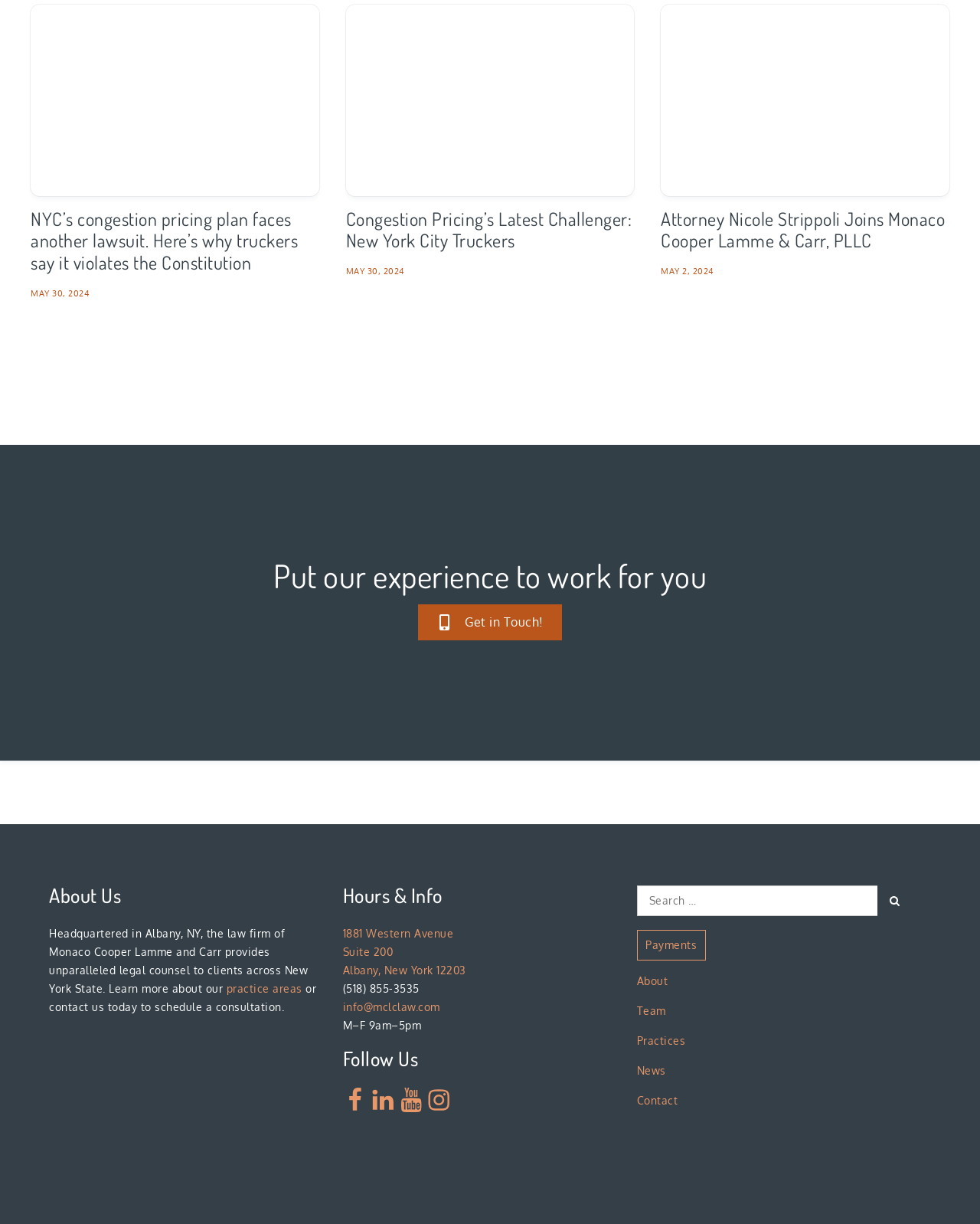Could you find the bounding box coordinates of the clickable area to complete this instruction: "Search for something"?

[0.65, 0.723, 0.93, 0.748]